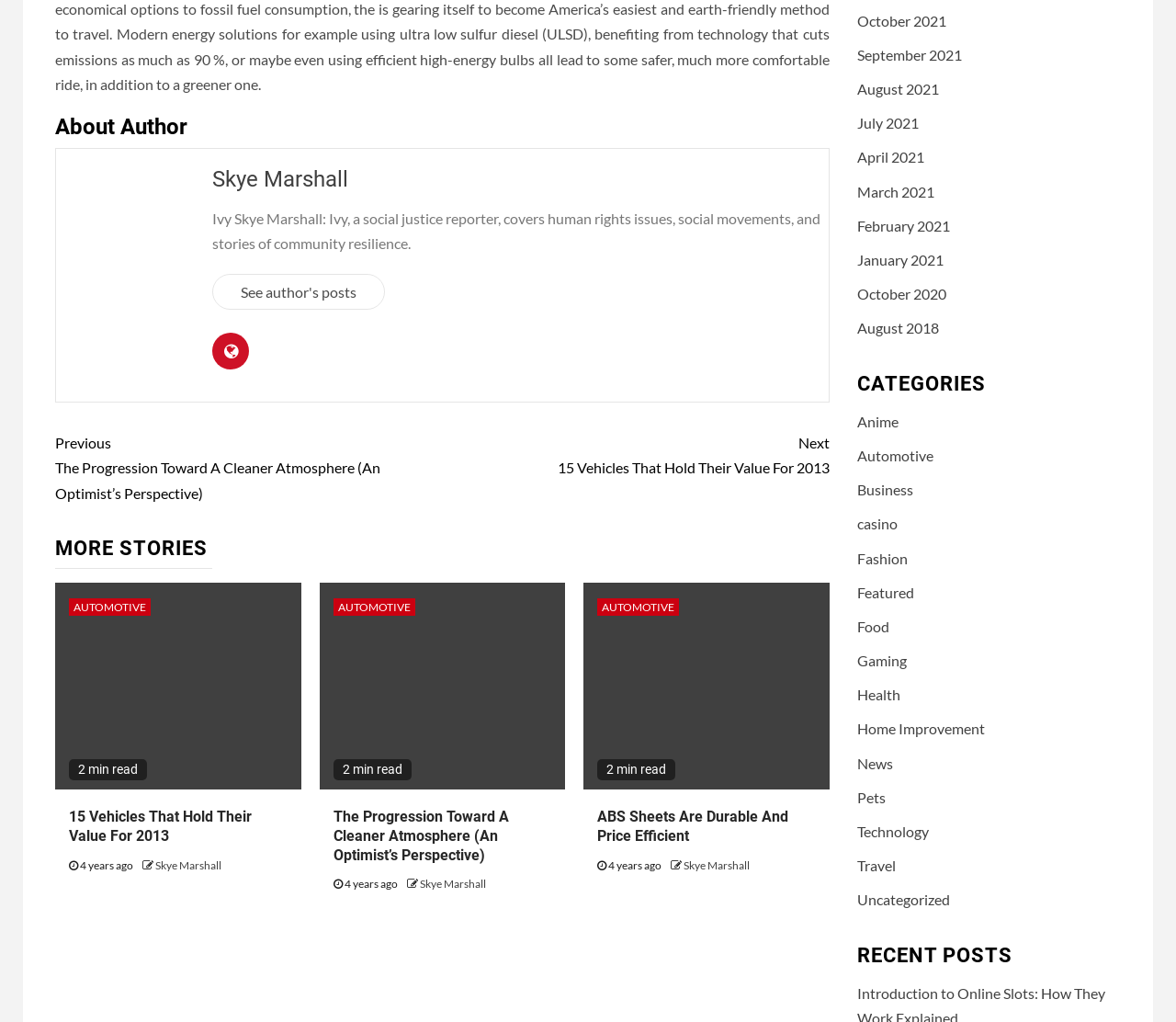Please answer the following question as detailed as possible based on the image: 
What is the category of the article '15 Vehicles That Hold Their Value For 2013'?

The article '15 Vehicles That Hold Their Value For 2013' is categorized under 'Automotive' because the link 'AUTOMOTIVE' appears next to the article title, indicating that it belongs to the Automotive category.